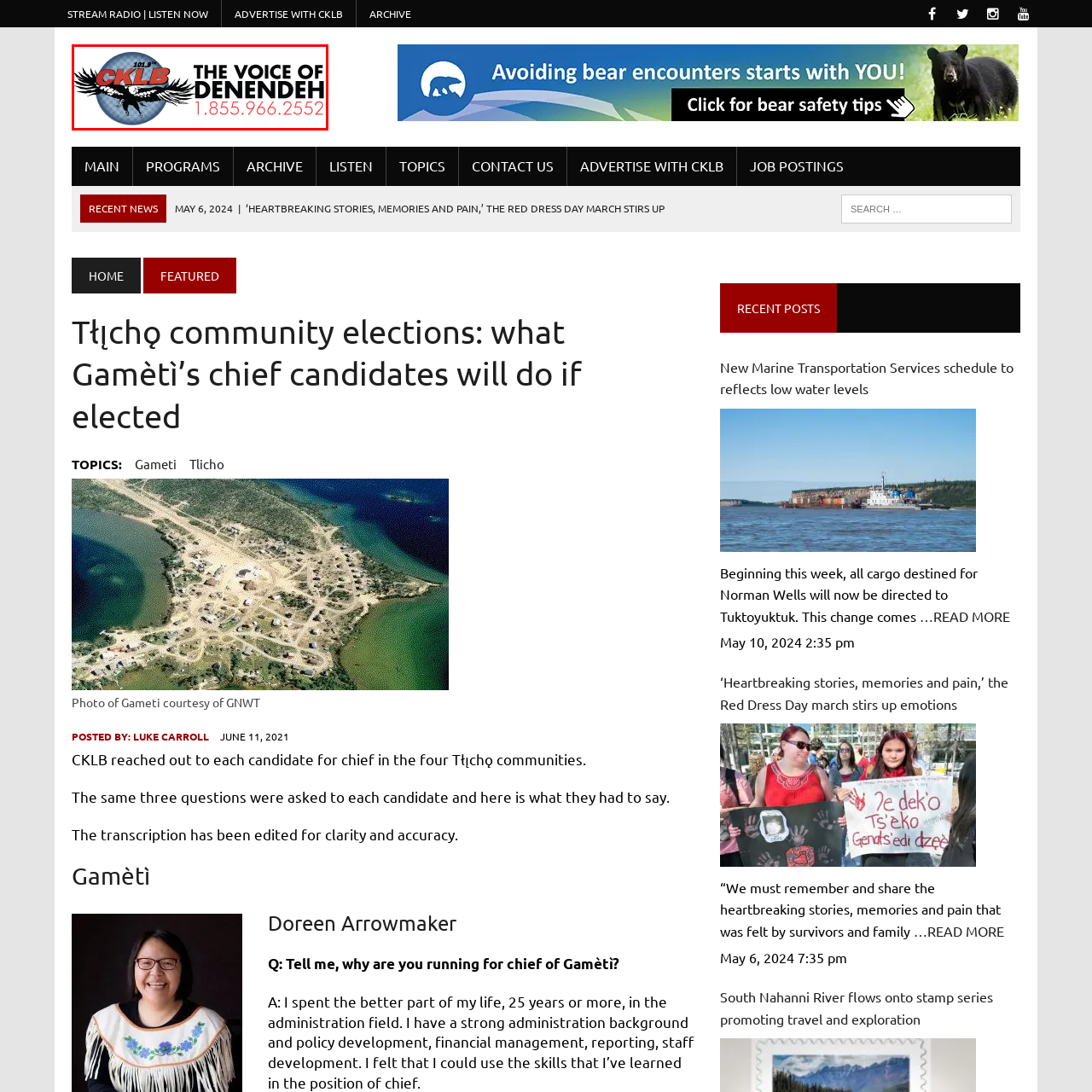Detail the visual elements present in the red-framed section of the image.

The image features the logo of CKLB Radio, prominently displaying the station's name along with its tagline "The Voice of Denendeh." The logo is set against a circular blue background, which is adorned with a striking graphic of an eagle in flight, symbolizing strength and connection to the land. Below the logo, the station's frequency "101.9" is indicated, alongside a contact number "1.855.966.2552," inviting listeners to engage with the radio station. This visual element captures the essence of CKLB Radio as a vibrant voice within the Tłı̨chǫ region and highlights its commitment to serving the community through informative and entertaining programming.